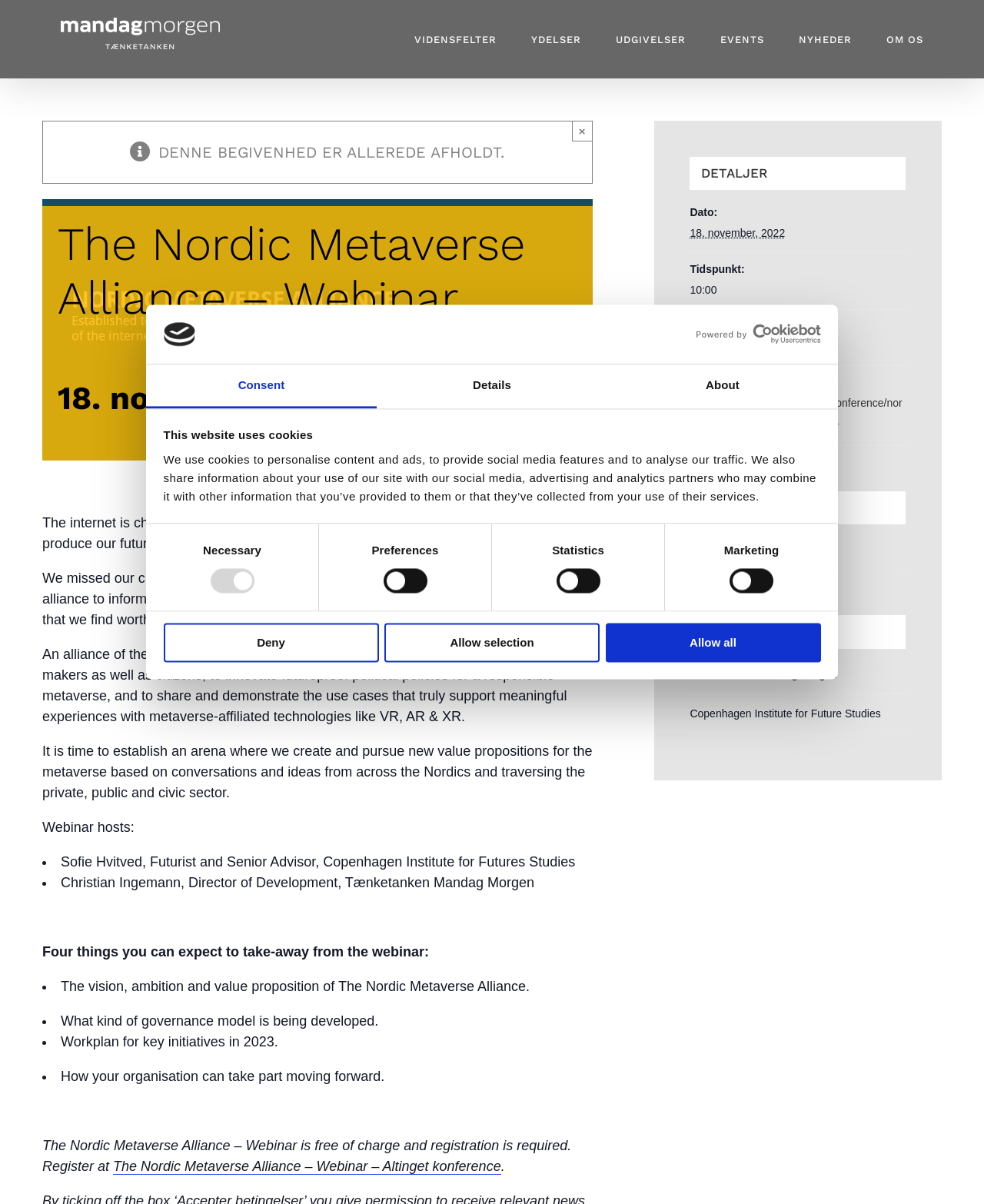Reply to the question with a single word or phrase:
How many things can you expect to take away from the webinar?

Four